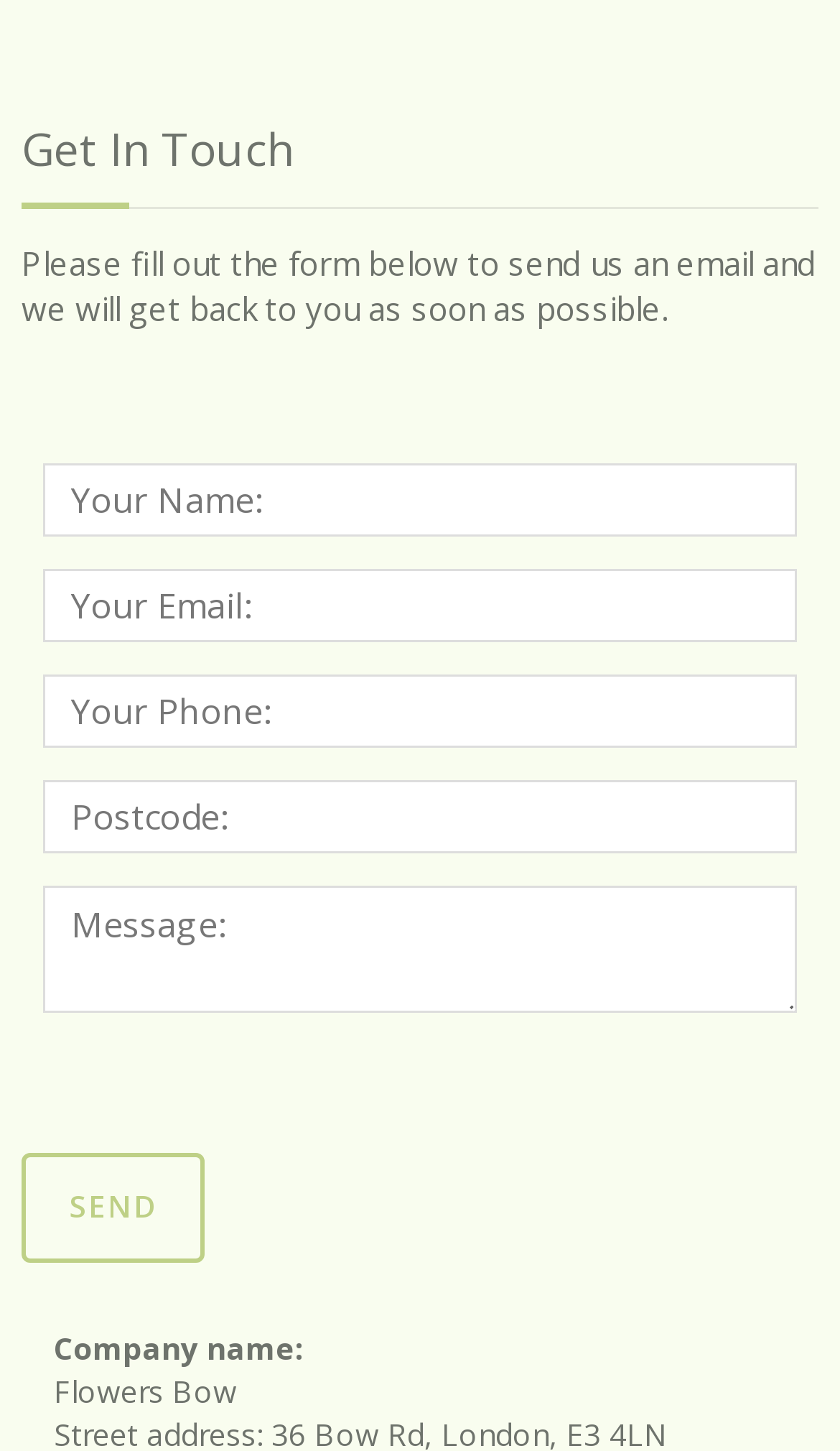Predict the bounding box coordinates of the UI element that matches this description: "name="phone" placeholder="Your Phone:"". The coordinates should be in the format [left, top, right, bottom] with each value between 0 and 1.

[0.051, 0.464, 0.949, 0.515]